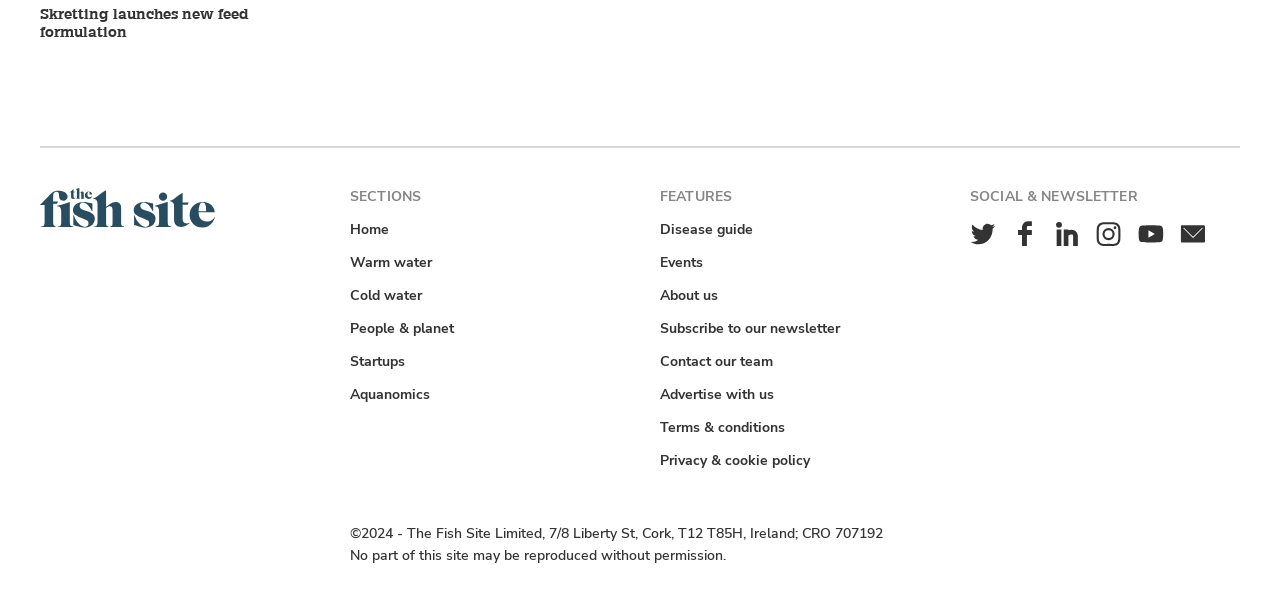What is the logo of the website?
Based on the image, provide your answer in one word or phrase.

The Fish Site logo